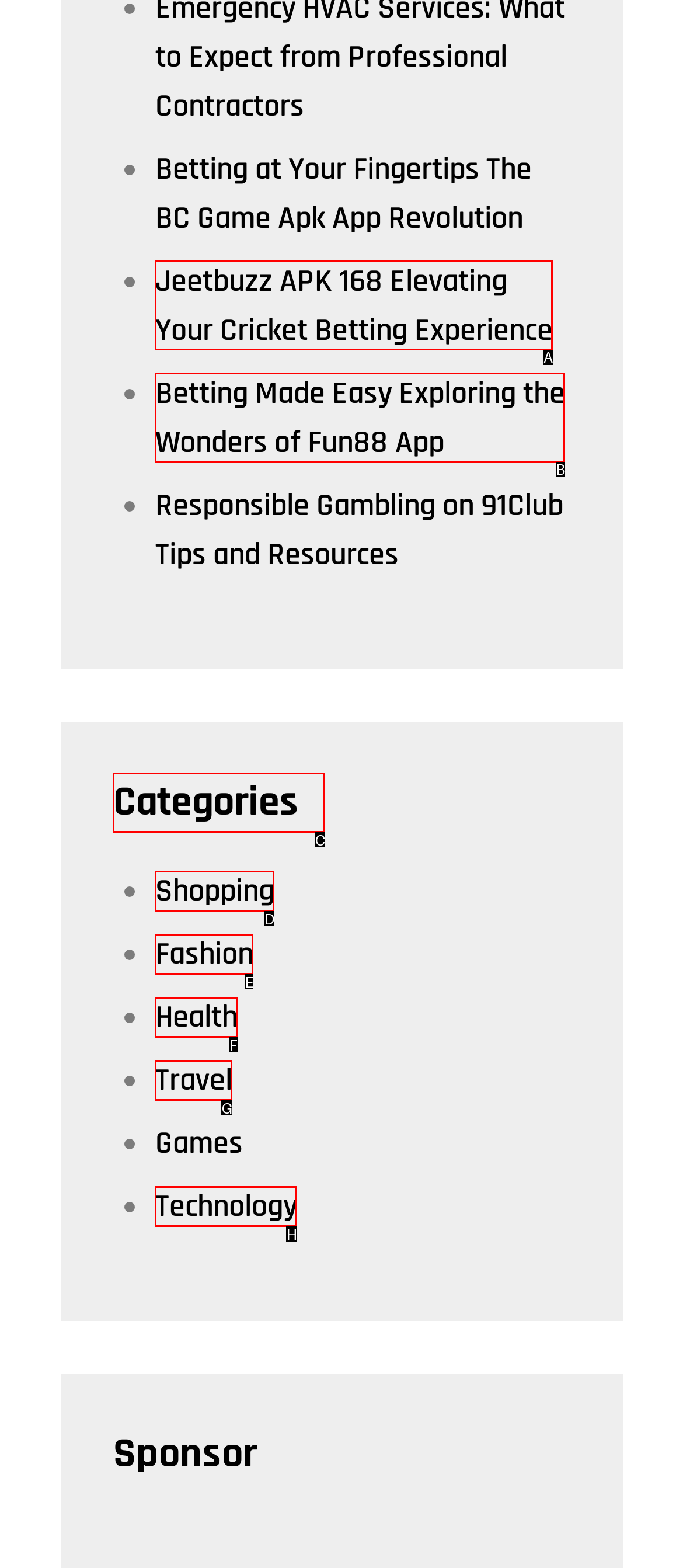Determine which HTML element to click on in order to complete the action: View categories.
Reply with the letter of the selected option.

C